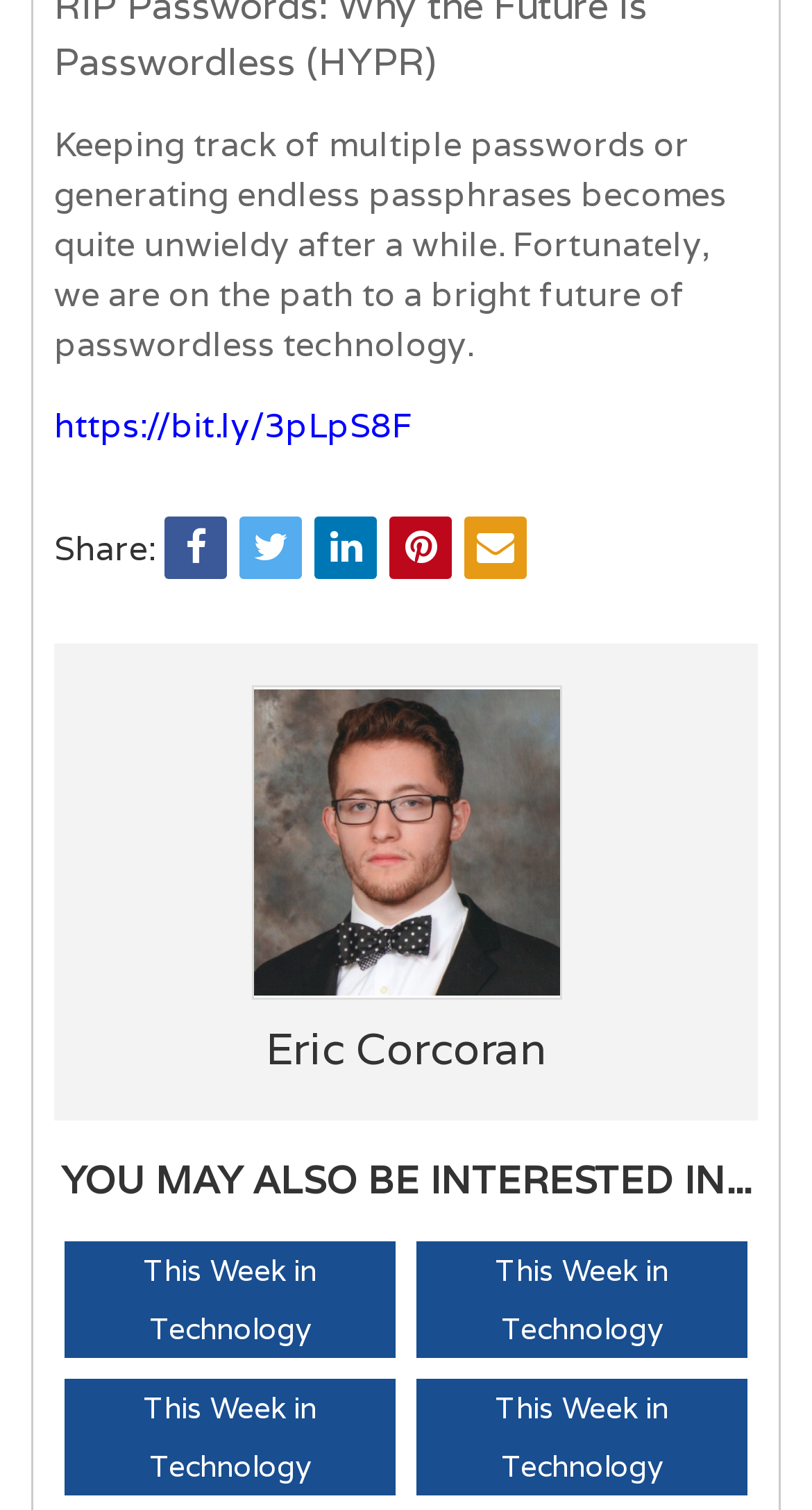Use a single word or phrase to answer this question: 
What is the title of the related section?

YOU MAY ALSO BE INTERESTED IN...